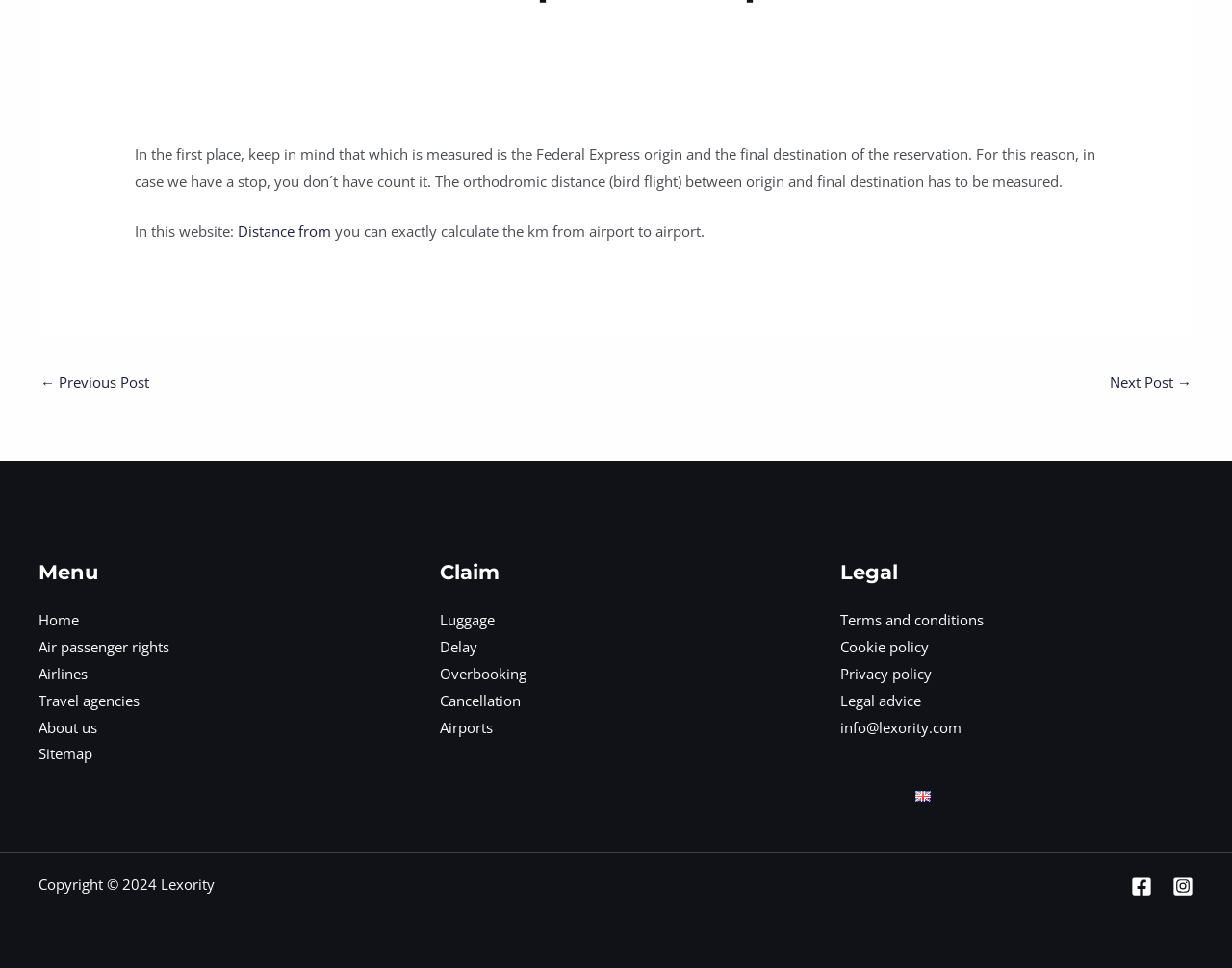Observe the image and answer the following question in detail: What languages are available on this website?

The website provides options to switch to different languages, including Português, Italiano, Deutsch, English, and Français, as shown in the navigation menu at the bottom of the webpage.